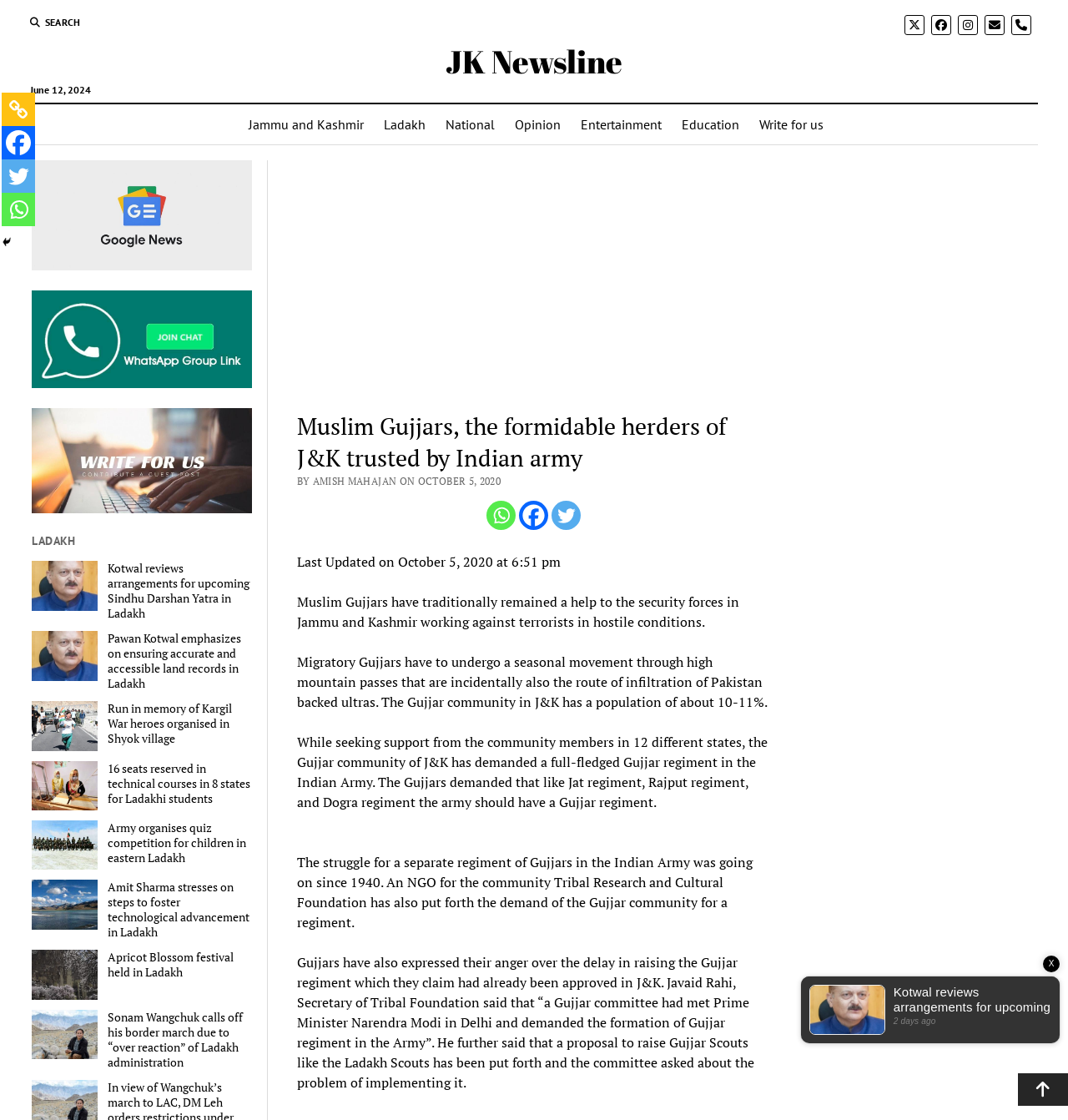Provide a one-word or one-phrase answer to the question:
What is the name of the festival held in Ladakh?

Apricot Blossom festival